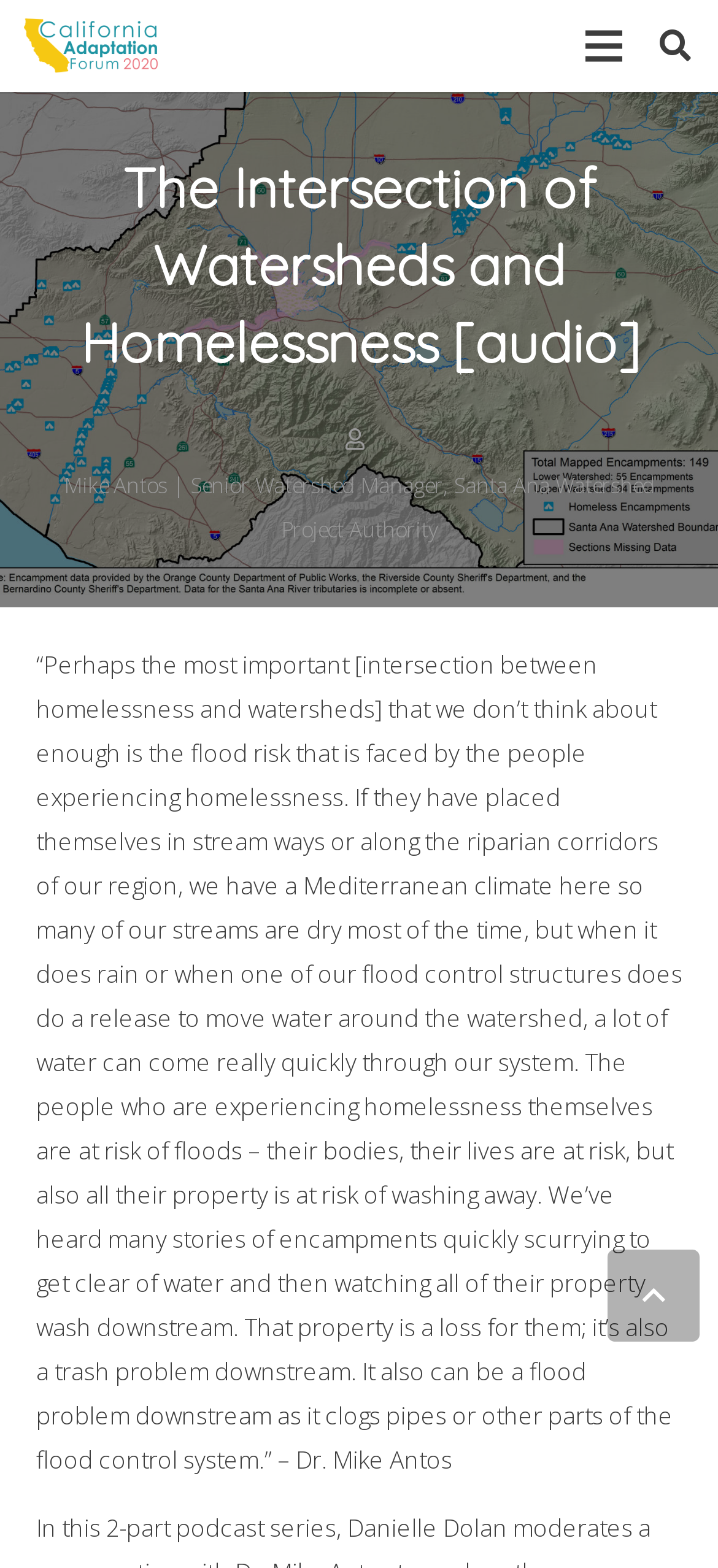Find and provide the bounding box coordinates for the UI element described here: "aria-label="Search"". The coordinates should be given as four float numbers between 0 and 1: [left, top, right, bottom].

[0.893, 0.0, 0.988, 0.059]